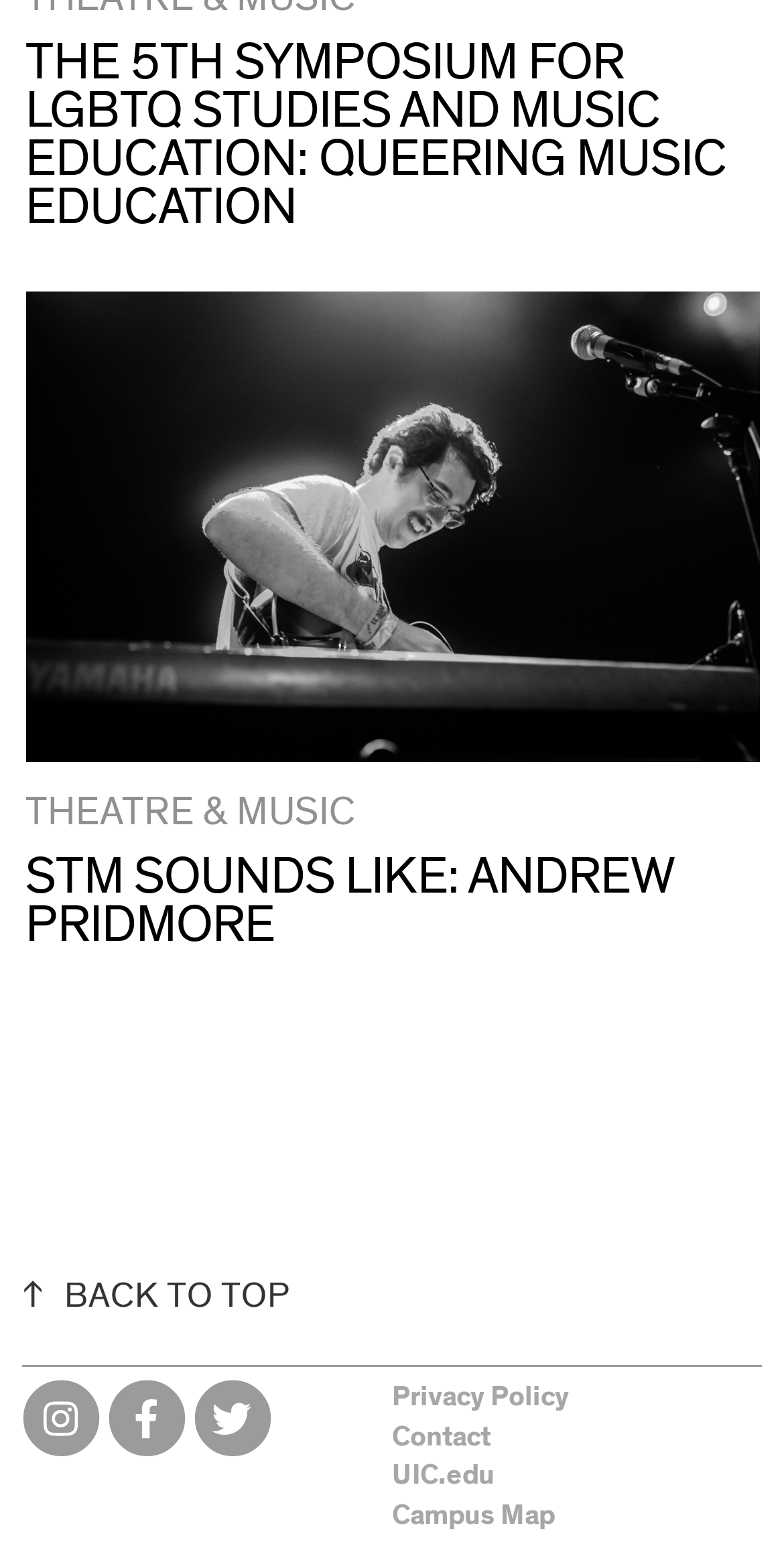What is the text of the first link on the webpage?
From the image, provide a succinct answer in one word or a short phrase.

THEATRE & MUSIC STM SOUNDS LIKE: ANDREW PRIDMORE